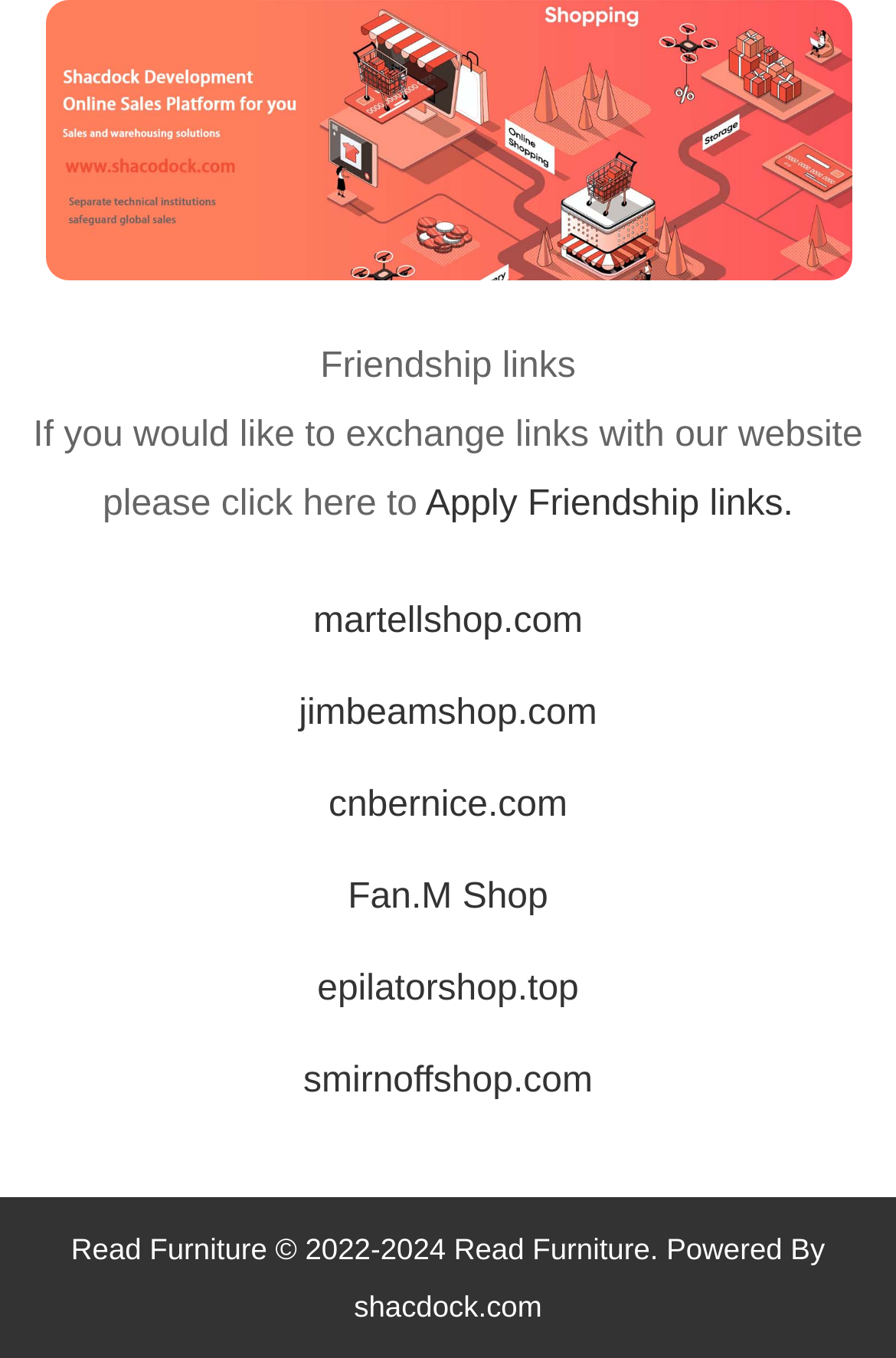Highlight the bounding box coordinates of the element you need to click to perform the following instruction: "Visit martellshop.com."

[0.35, 0.444, 0.65, 0.472]